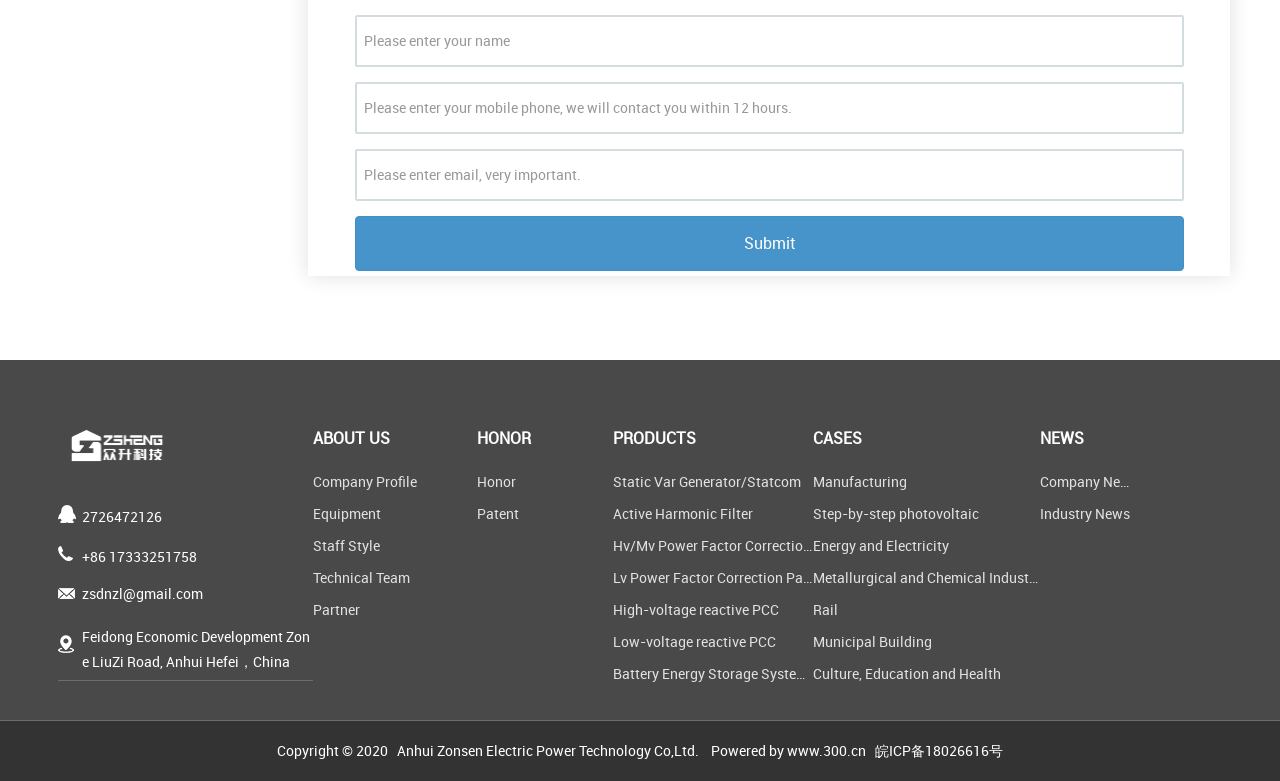What is the company's email address?
We need a detailed and exhaustive answer to the question. Please elaborate.

The company's email address can be found on the webpage, specifically in the section with the company's address and contact information, where it is listed as 'zsdnzl@gmail.com'.